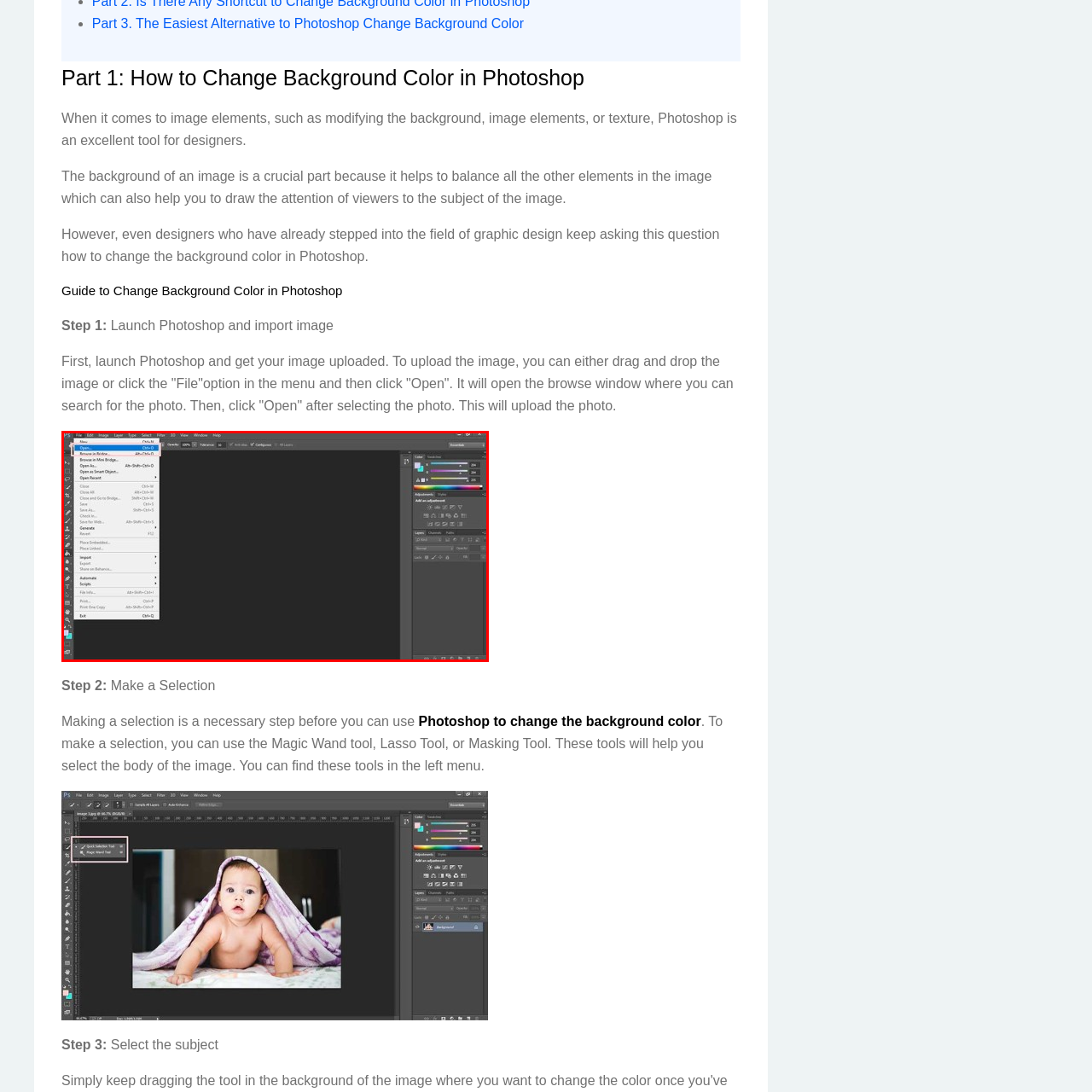Elaborate on the contents of the image marked by the red border.

The image showcases the interface of Adobe Photoshop, specifically highlighting the "File" menu, which is crucial for managing images. Here, users can easily navigate to options such as "Open," allowing them to upload their desired images for editing. The dark background of the workspace suggests a ready environment for design work, emphasizing the tool's professional aesthetic. On the right side, various adjustment panels are visible, providing users with tools for altering color and layers, which play a key role in modifying background elements in a photo. This screenshot is part of a guide on changing background colors in Photoshop, illustrating the initial step of launching the application and importing an image.